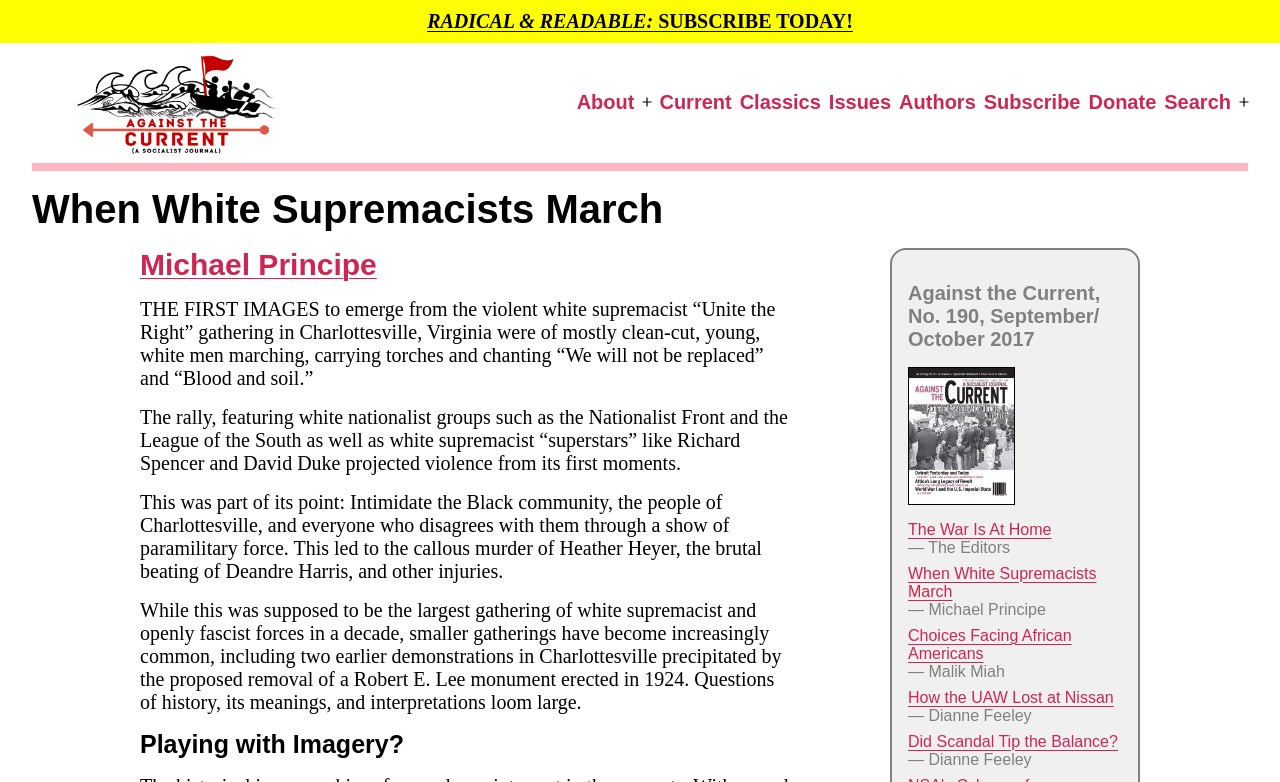How many links are in the primary menu?
Provide a concise answer using a single word or phrase based on the image.

8